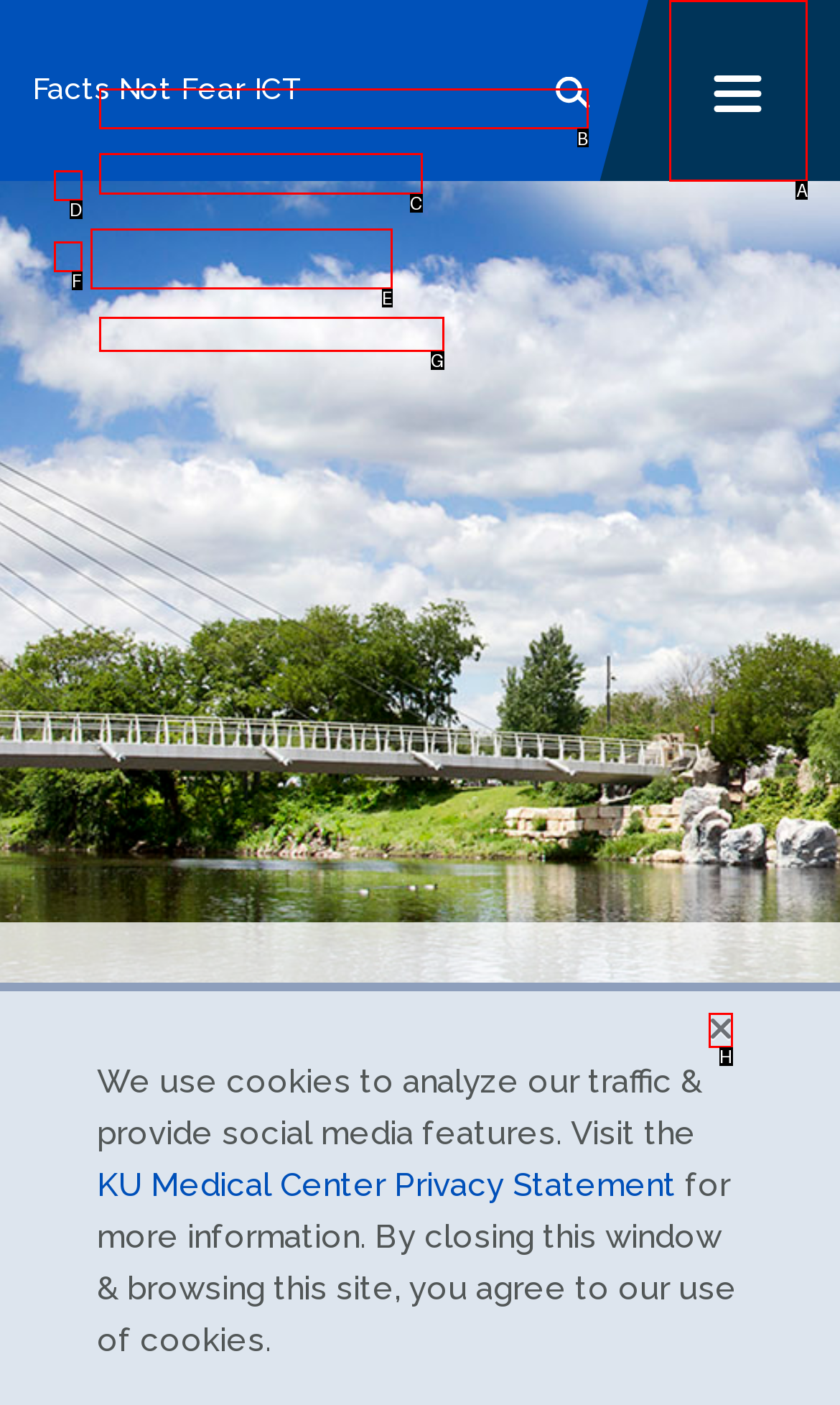From the options shown in the screenshot, tell me which lettered element I need to click to complete the task: Click on the School of Health Professions.

B